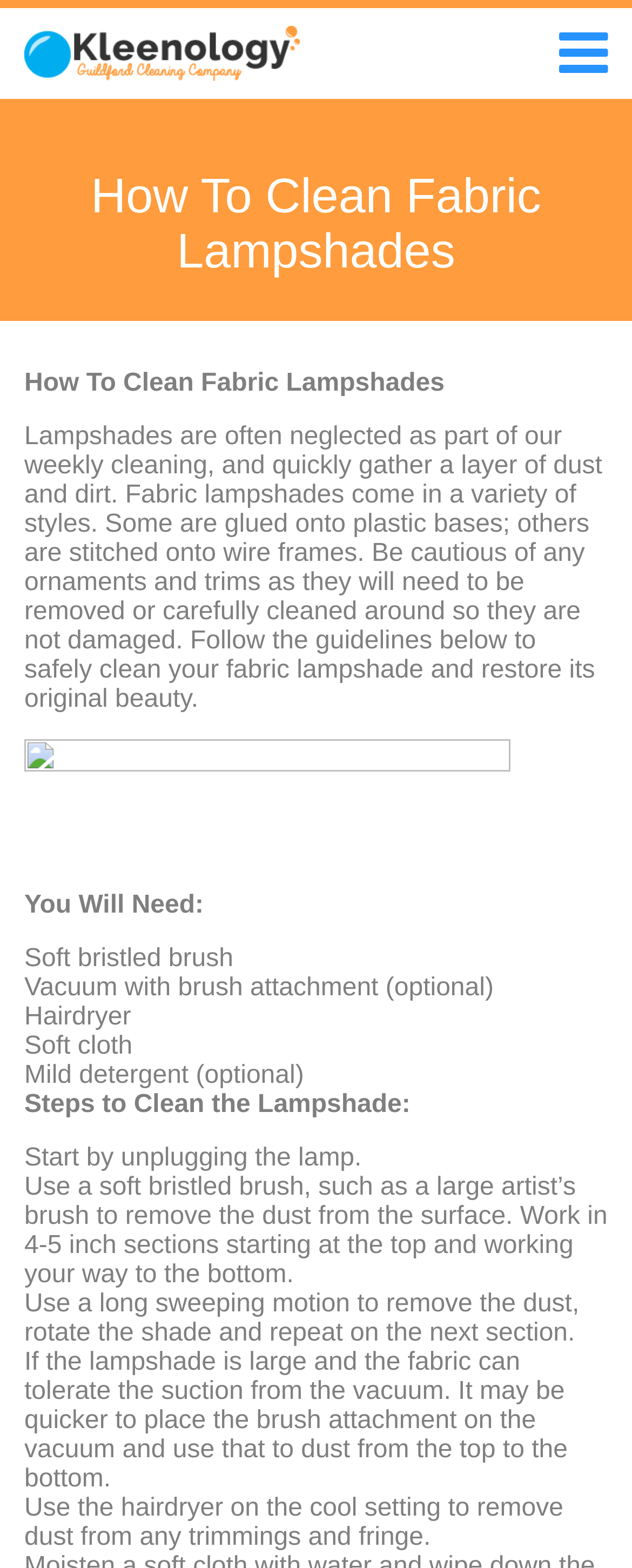Extract the main title from the webpage.

How To Clean Fabric Lampshades